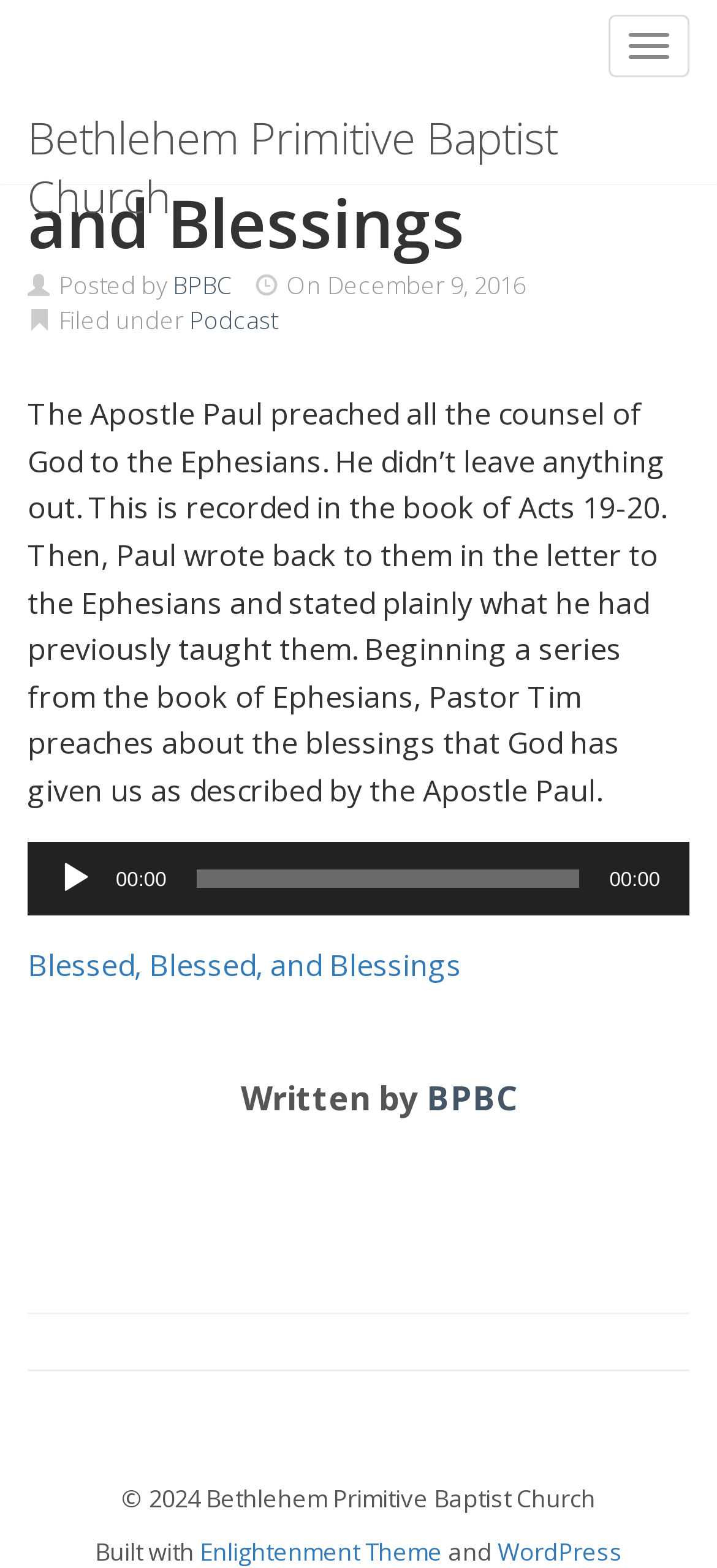Please respond to the question with a concise word or phrase:
What is the theme of the website?

Enlightenment Theme